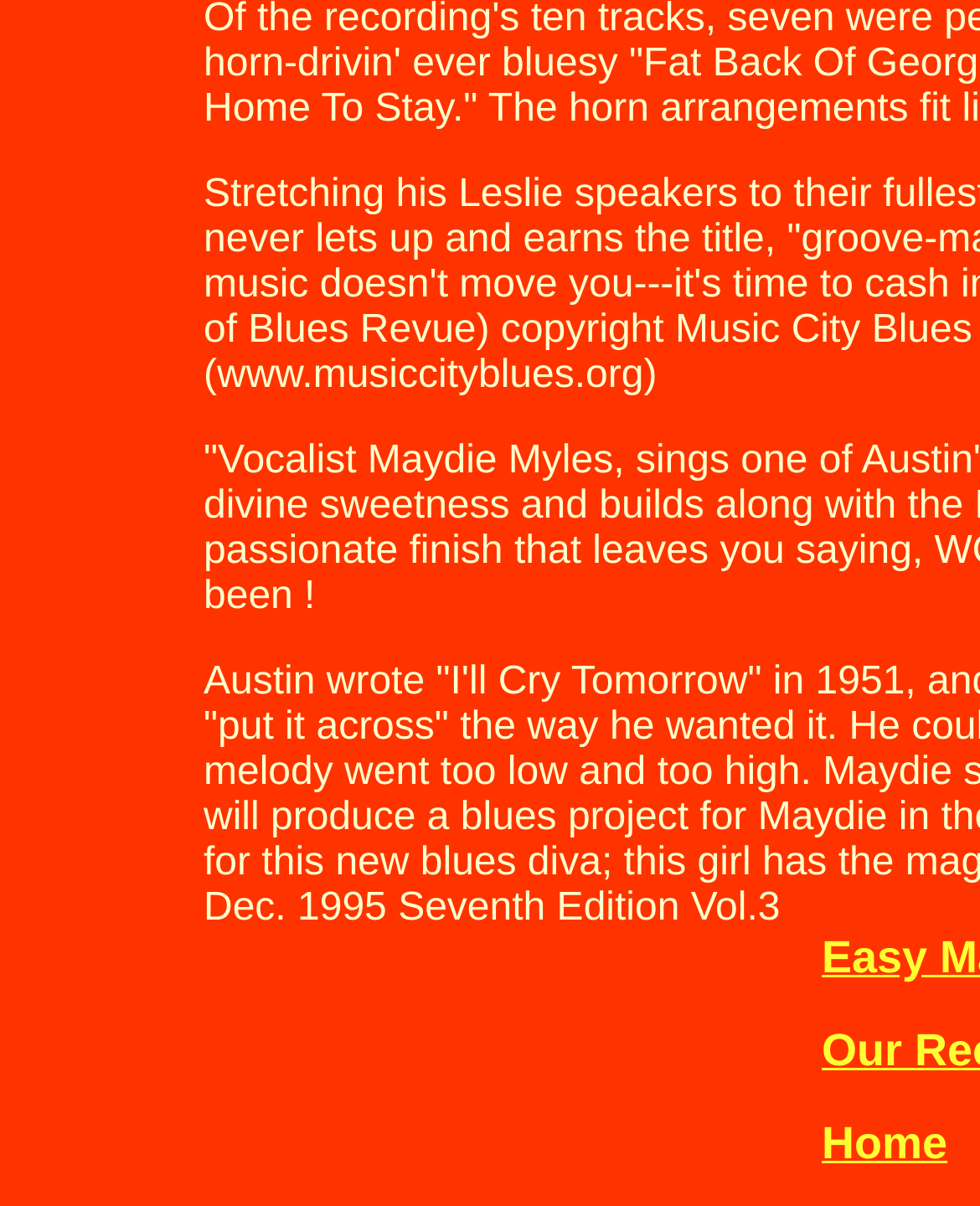Give a one-word or short phrase answer to the question: 
What is the content of the top-right cell?

Home